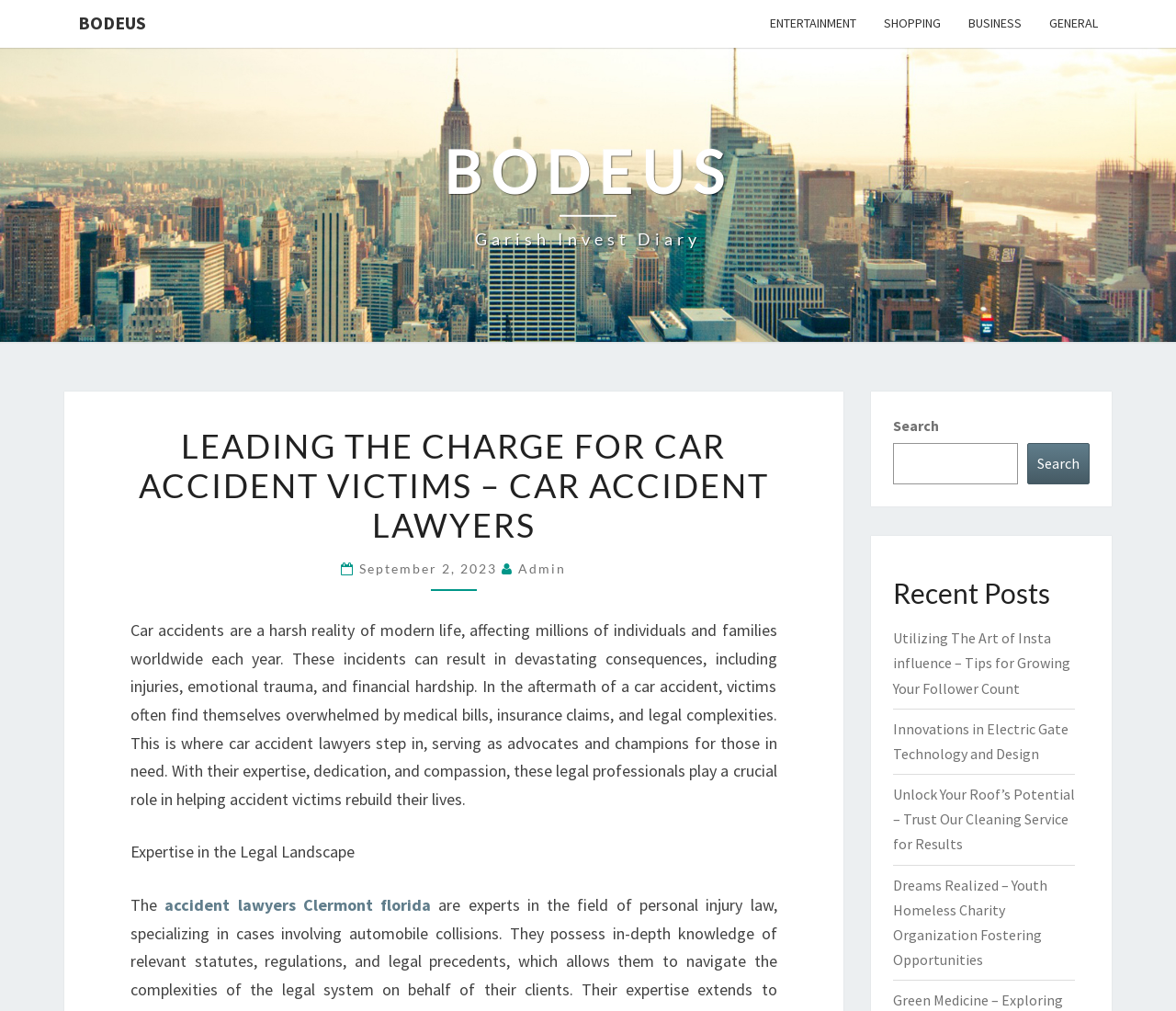What is the main topic of this webpage? Analyze the screenshot and reply with just one word or a short phrase.

Car accident lawyers